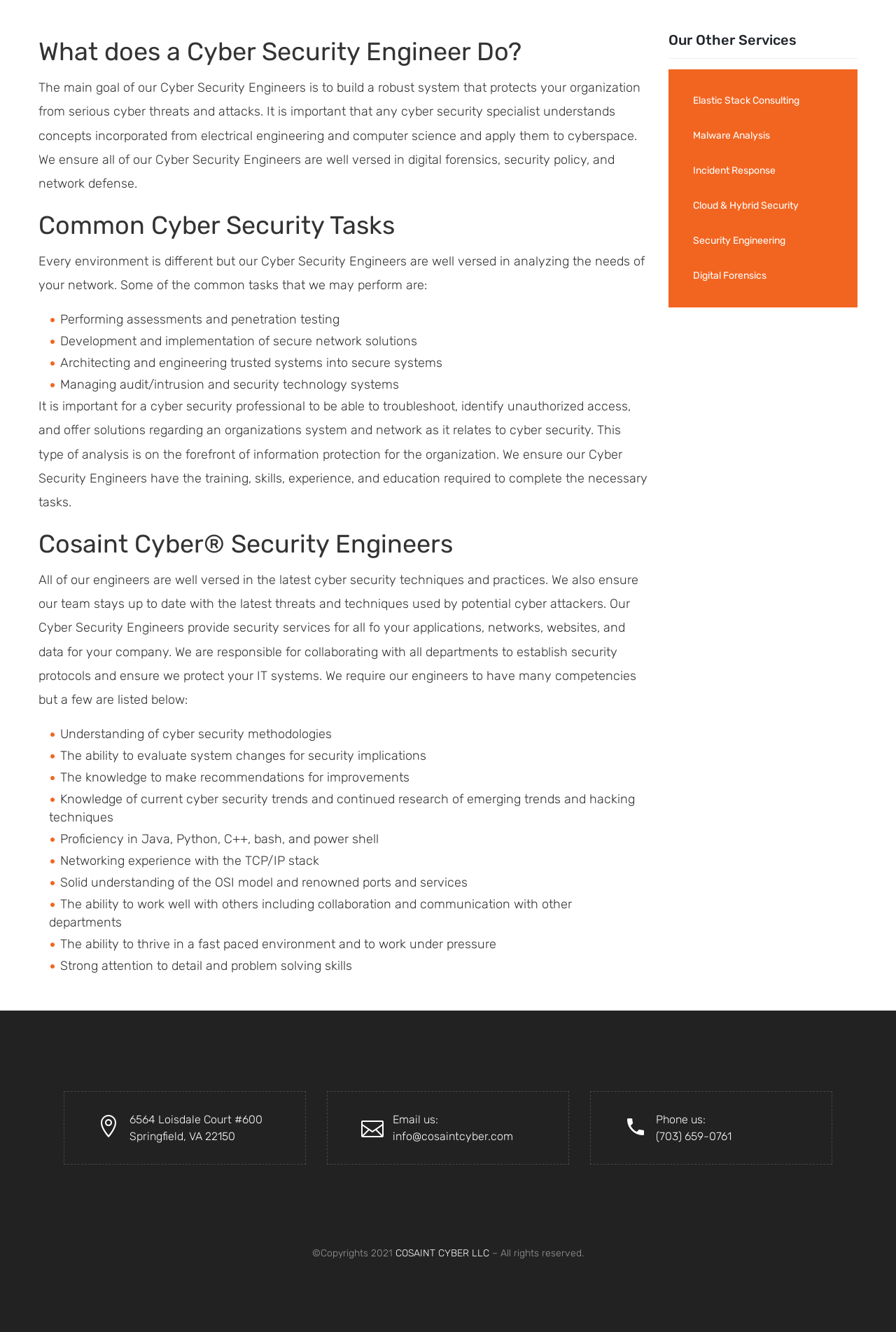Provide the bounding box coordinates, formatted as (top-left x, top-left y, bottom-right x, bottom-right y), with all values being floating point numbers between 0 and 1. Identify the bounding box of the UI element that matches the description: Incident Response

[0.746, 0.115, 0.957, 0.142]